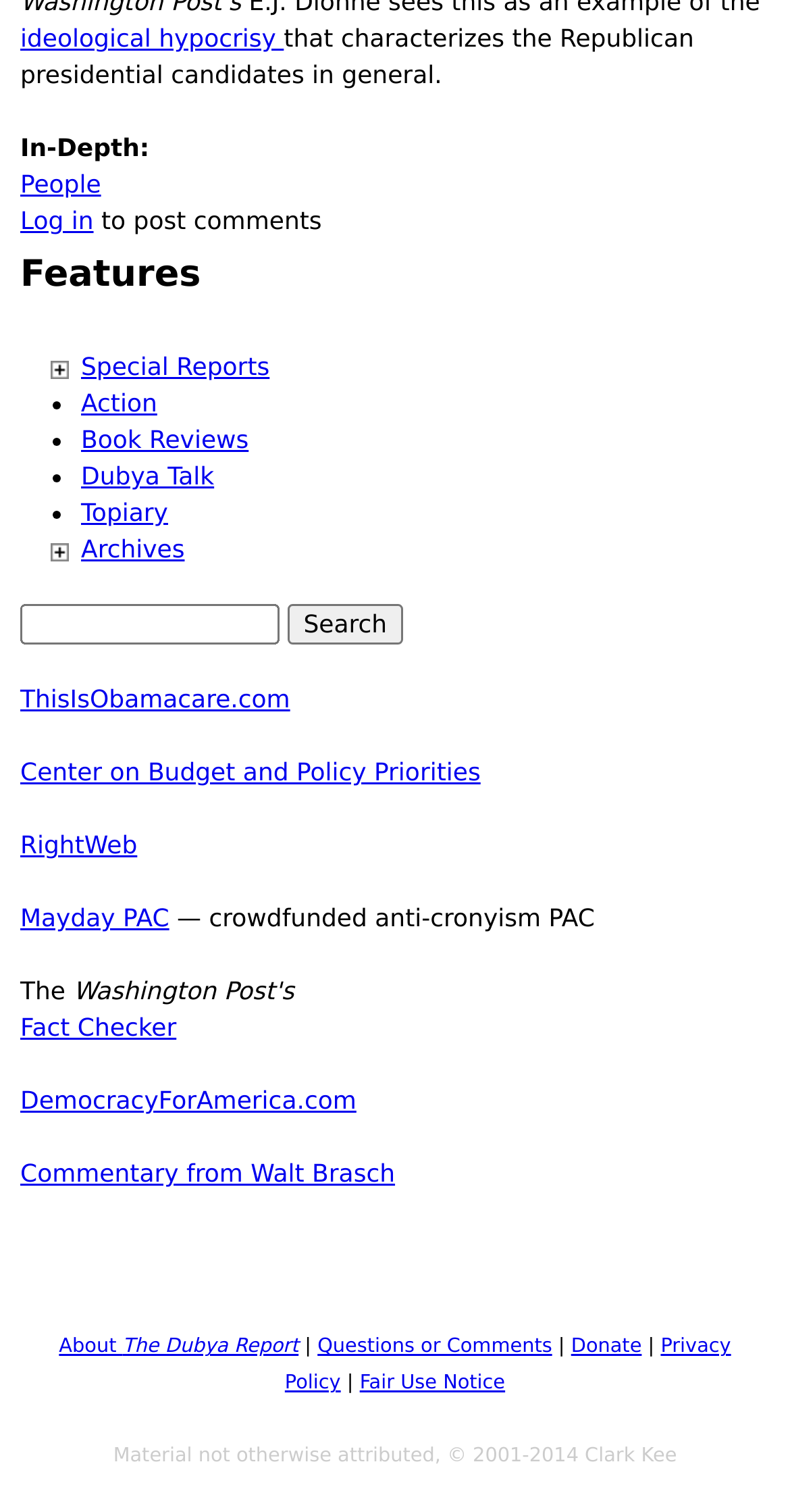Respond with a single word or phrase for the following question: 
What is the copyright information of the website?

2001-2014 Clark Kee